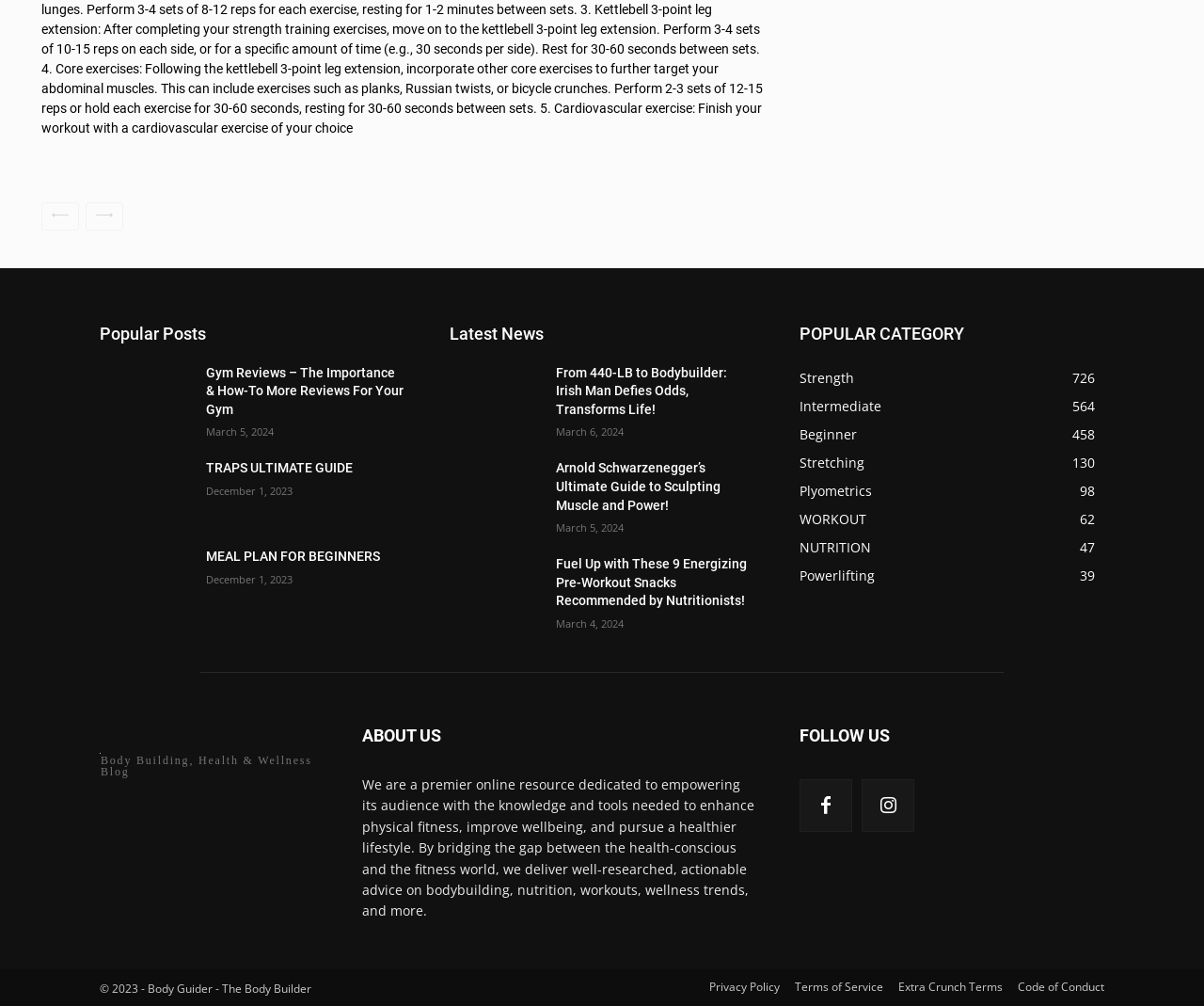How many categories are listed under 'POPULAR CATEGORY'?
From the image, respond using a single word or phrase.

7